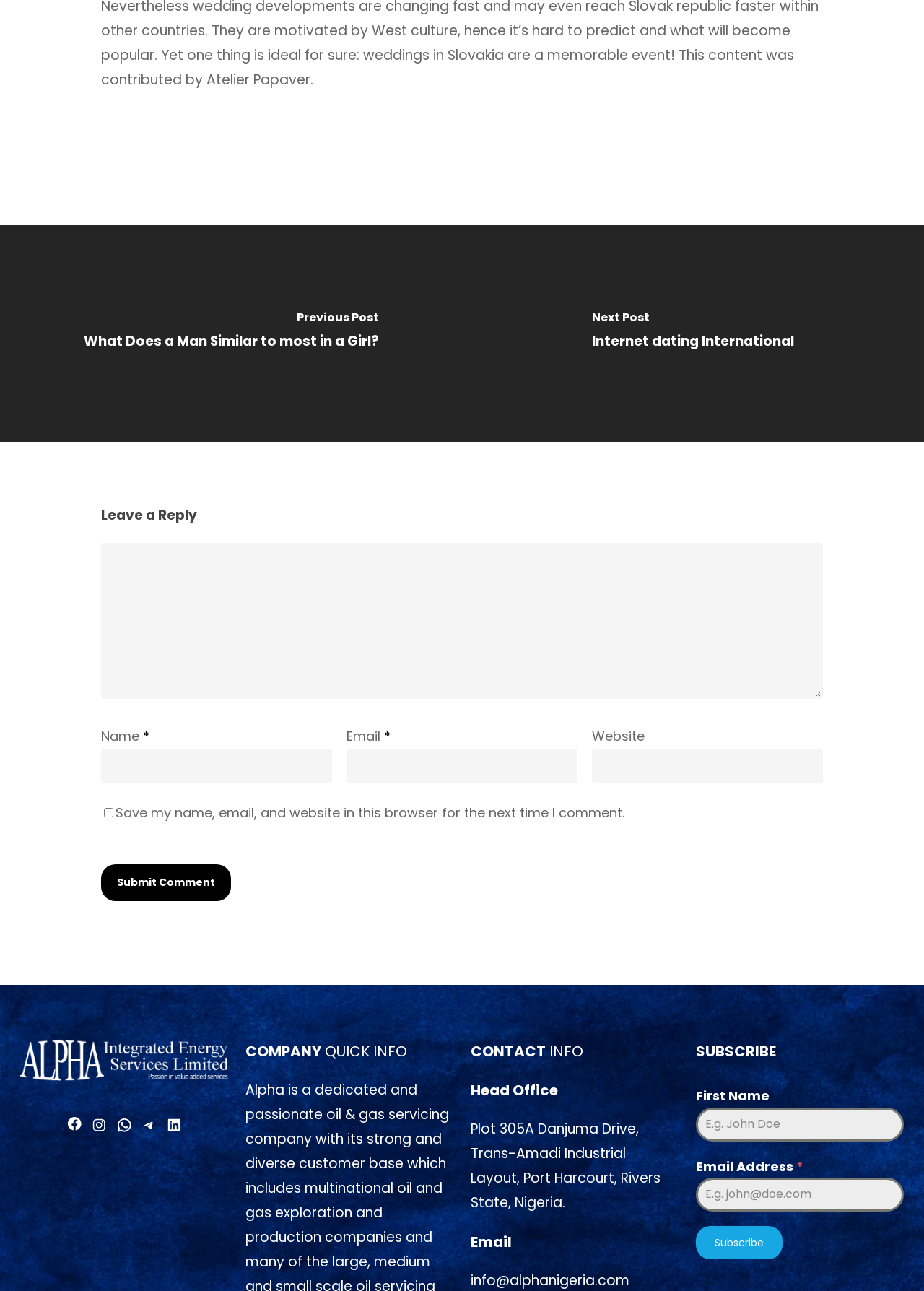Provide the bounding box coordinates of the area you need to click to execute the following instruction: "Enter your name".

[0.109, 0.58, 0.359, 0.607]